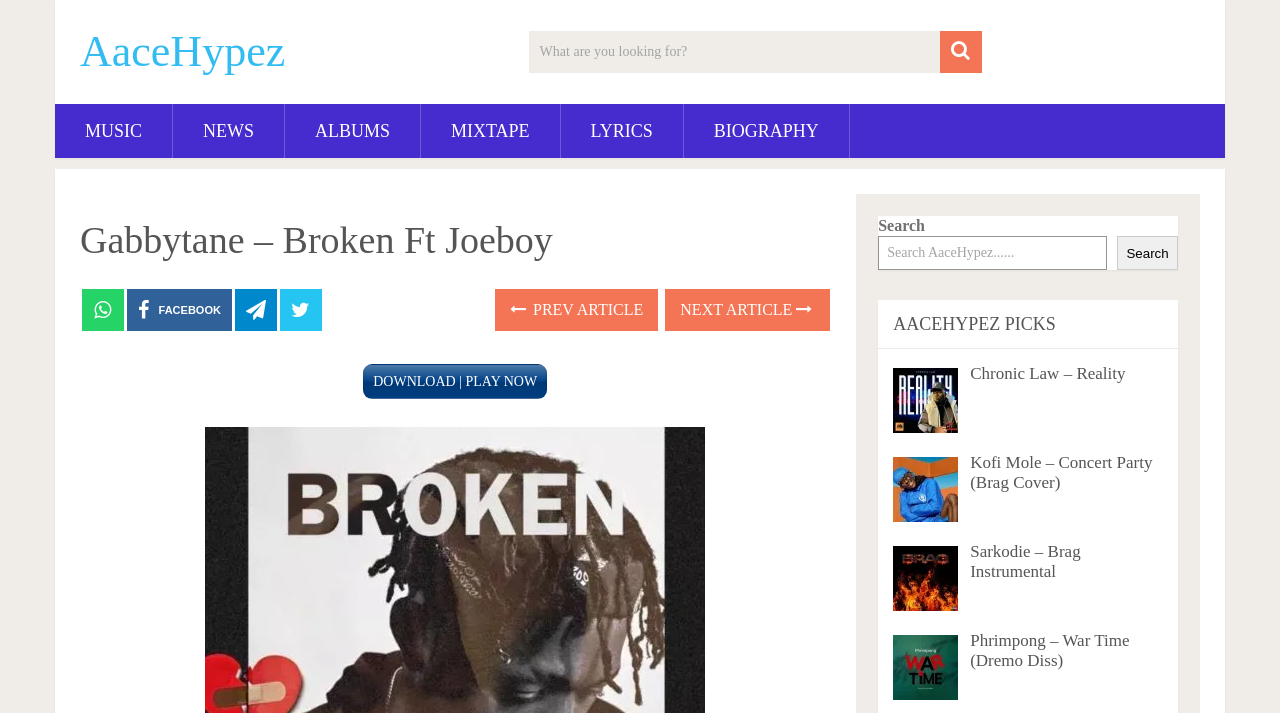Extract the bounding box coordinates for the described element: "Chronic Law – Reality". The coordinates should be represented as four float numbers between 0 and 1: [left, top, right, bottom].

[0.758, 0.511, 0.879, 0.537]